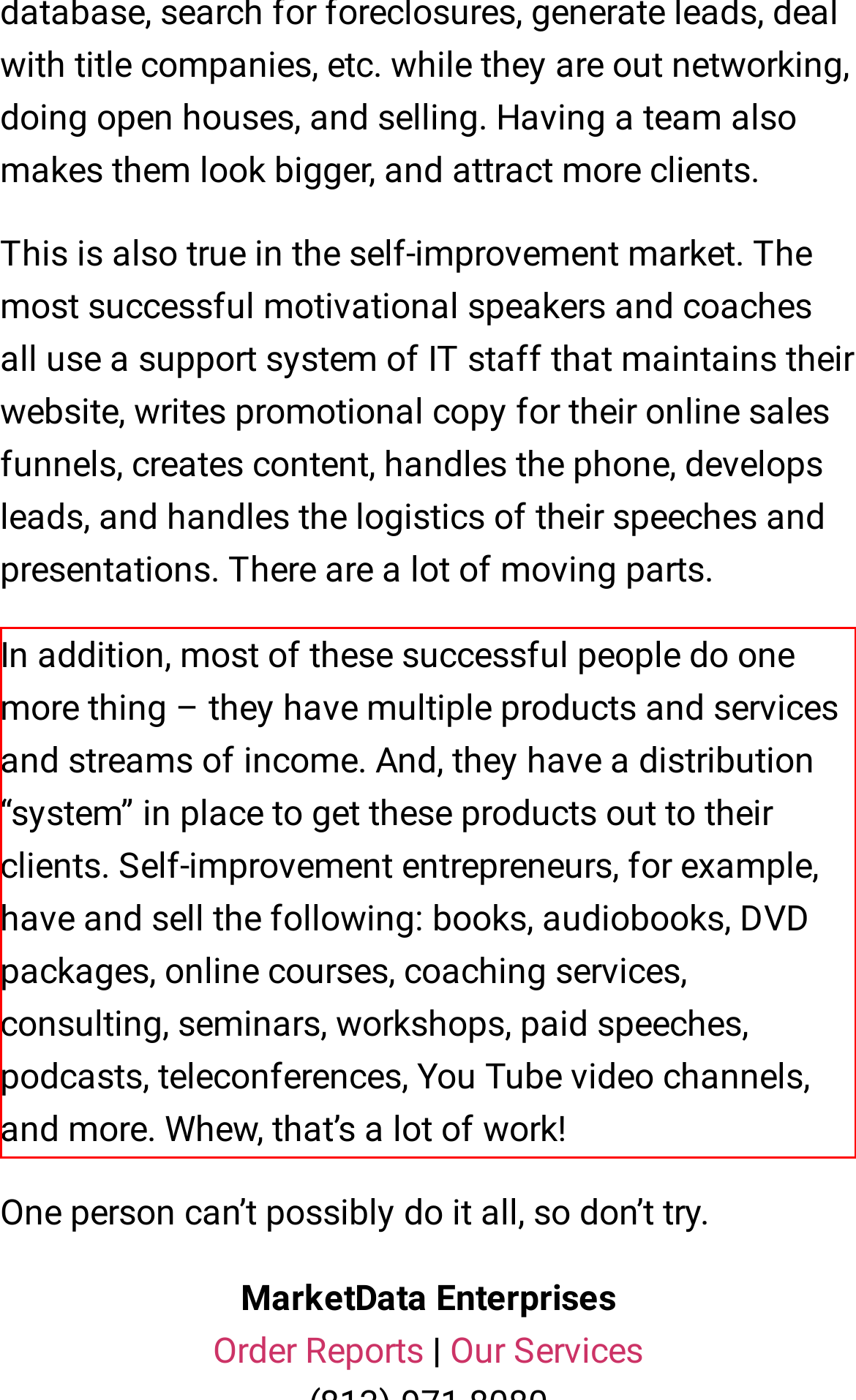Given a screenshot of a webpage with a red bounding box, extract the text content from the UI element inside the red bounding box.

In addition, most of these successful people do one more thing – they have multiple products and services and streams of income. And, they have a distribution “system” in place to get these products out to their clients. Self-improvement entrepreneurs, for example, have and sell the following: books, audiobooks, DVD packages, online courses, coaching services, consulting, seminars, workshops, paid speeches, podcasts, teleconferences, You Tube video channels, and more. Whew, that’s a lot of work!